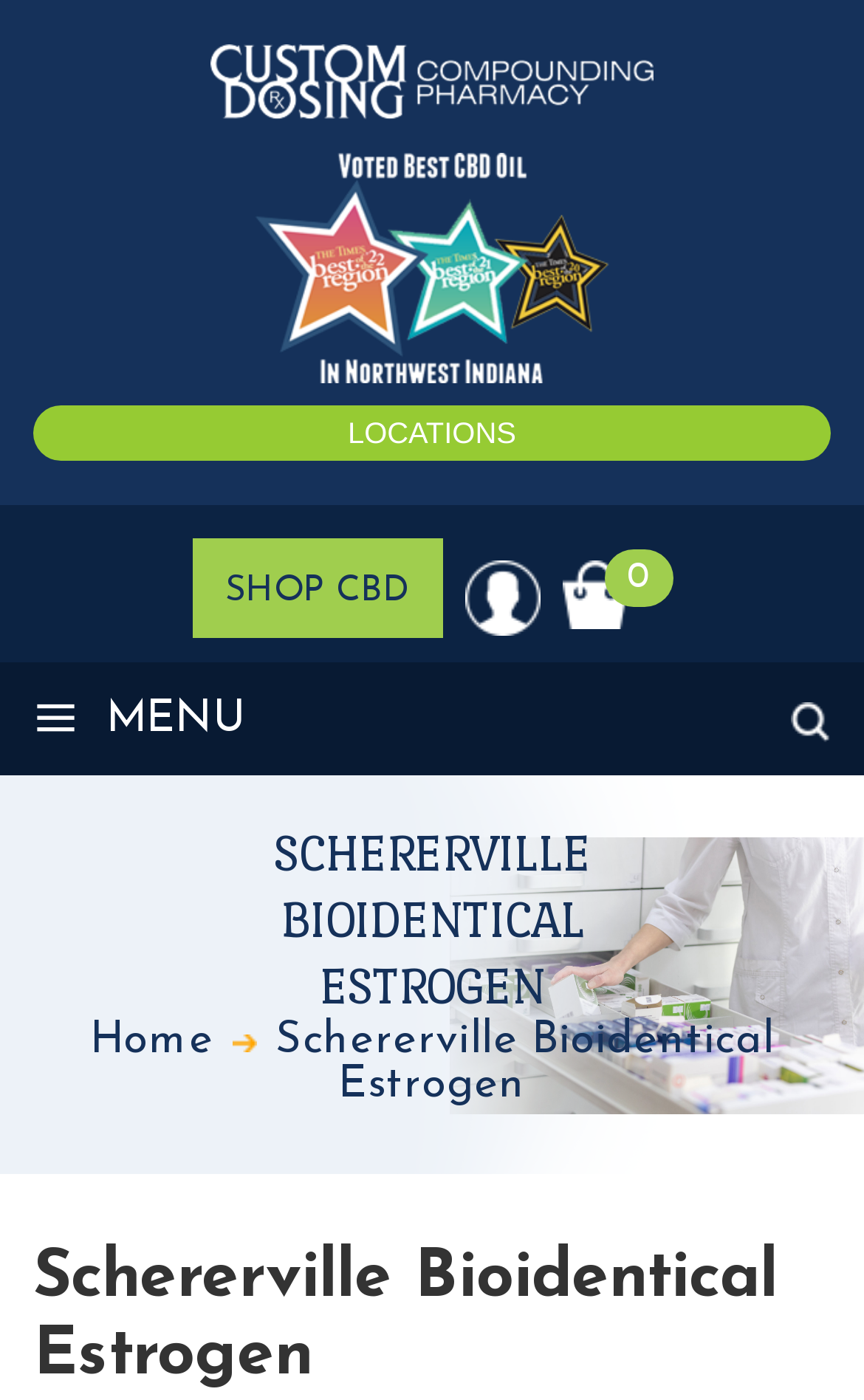How many star images are there on the webpage?
Give a detailed response to the question by analyzing the screenshot.

There is only one star image on the webpage, which is placed in the top-center area of the webpage. It is a small image and is not clickable.